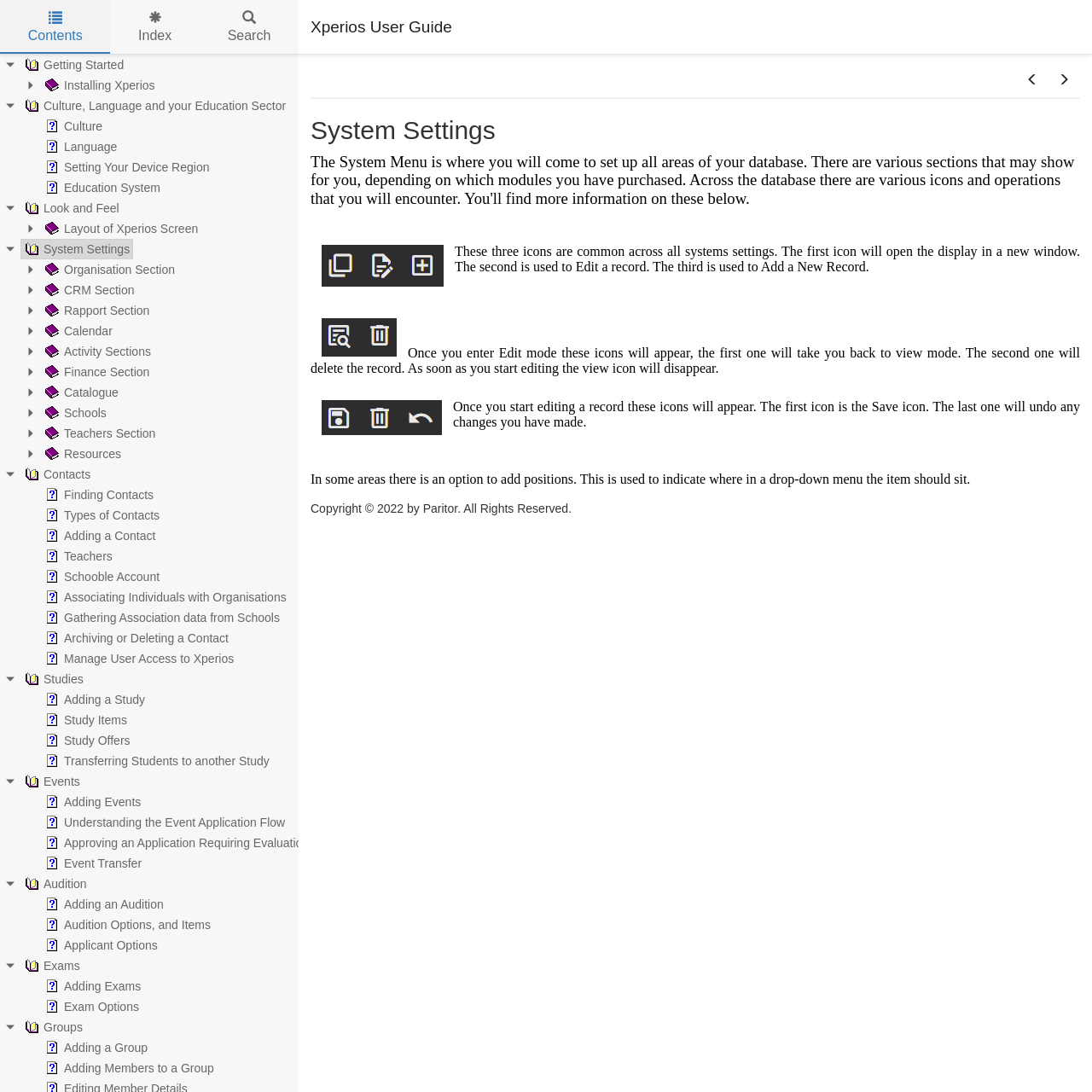Could you find the bounding box coordinates of the clickable area to complete this instruction: "Expand the 'Culture, Language and your Education Sector' tree item"?

[0.019, 0.088, 0.265, 0.106]